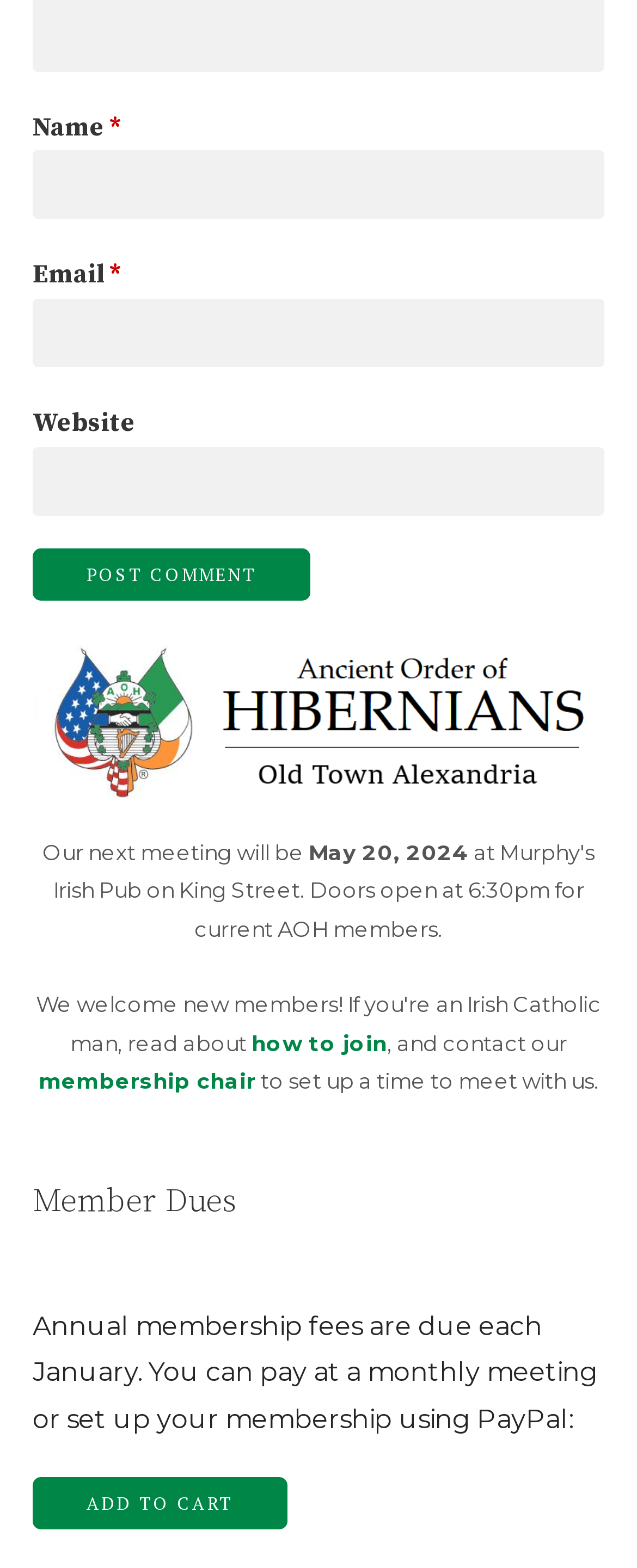Extract the bounding box coordinates for the HTML element that matches this description: "membership chair". The coordinates should be four float numbers between 0 and 1, i.e., [left, top, right, bottom].

[0.06, 0.681, 0.401, 0.698]